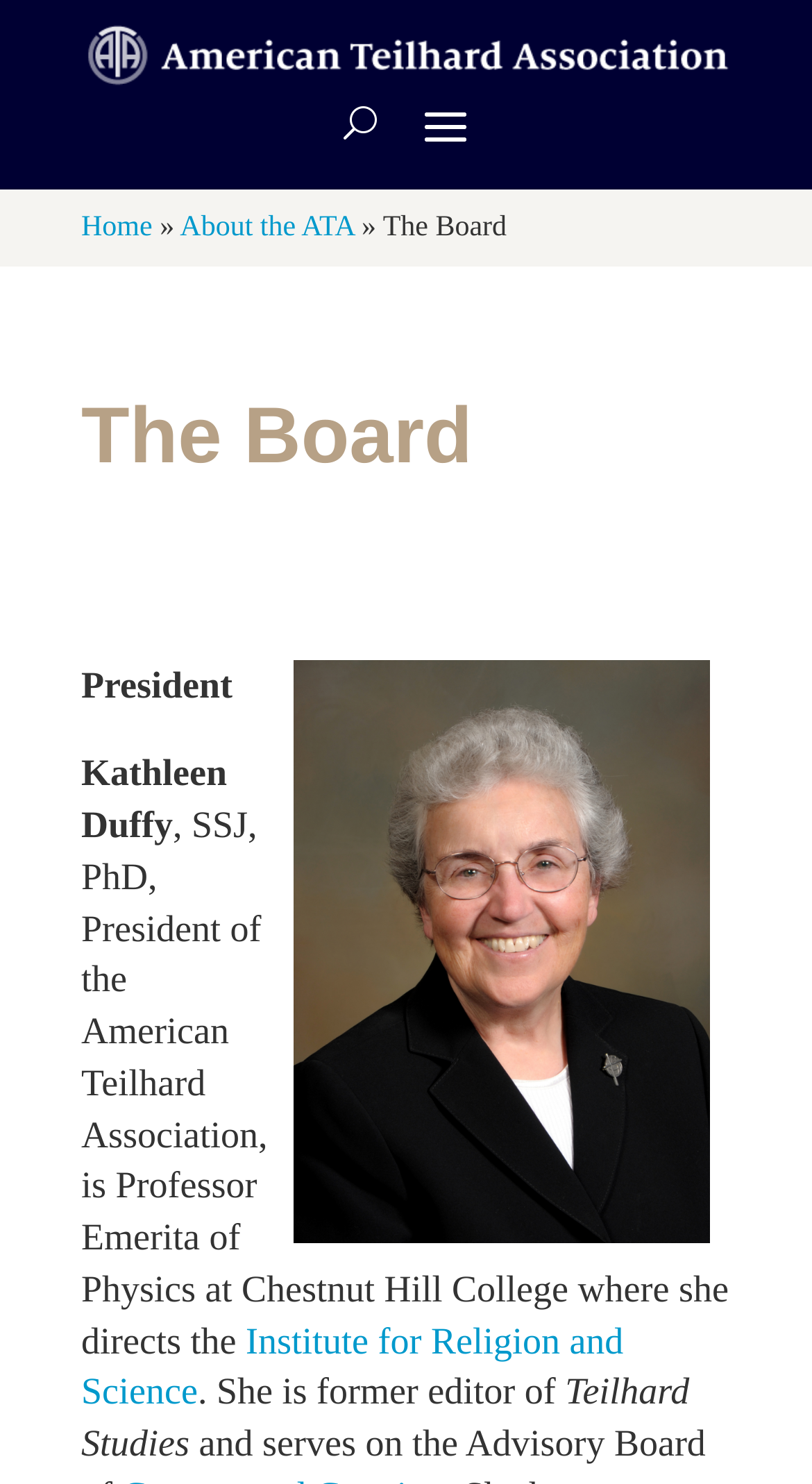What is the logo of the American Teilhard Association? Look at the image and give a one-word or short phrase answer.

American Teilhard Association Logo